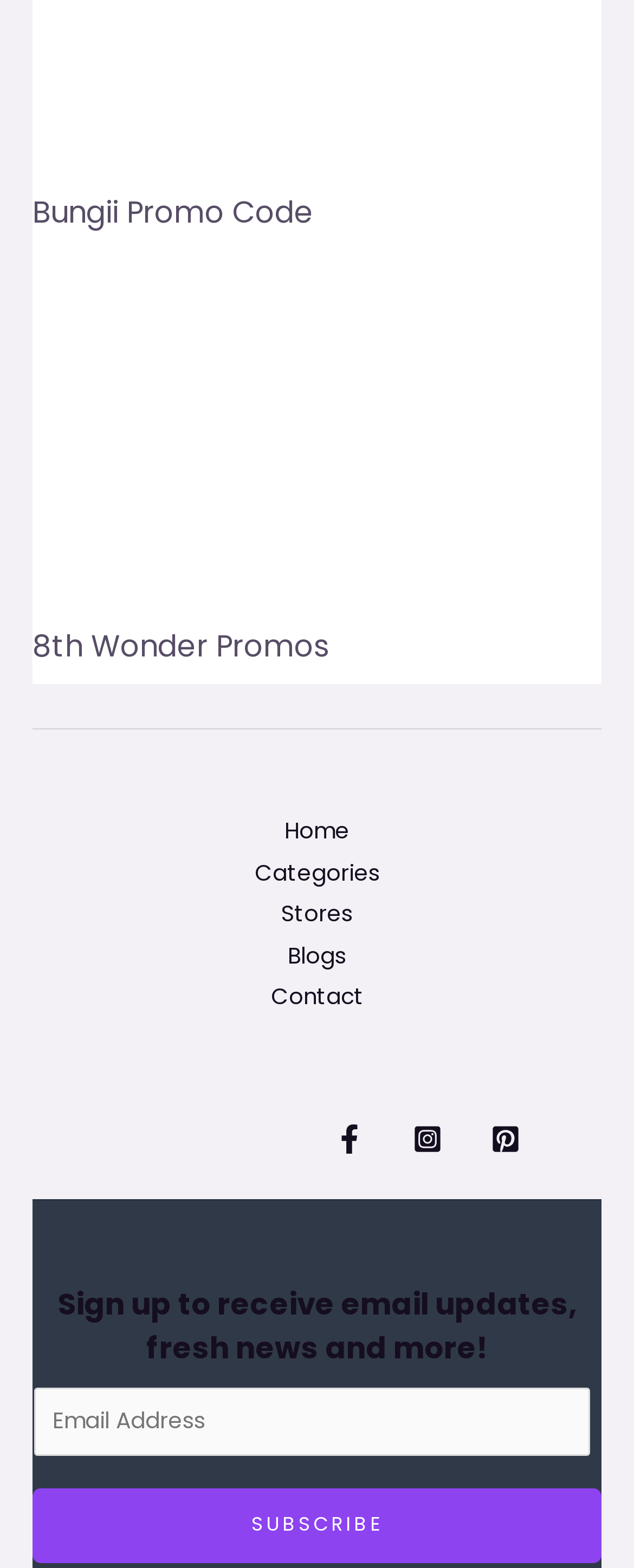Please identify the bounding box coordinates of the clickable element to fulfill the following instruction: "View TERMS". The coordinates should be four float numbers between 0 and 1, i.e., [left, top, right, bottom].

None